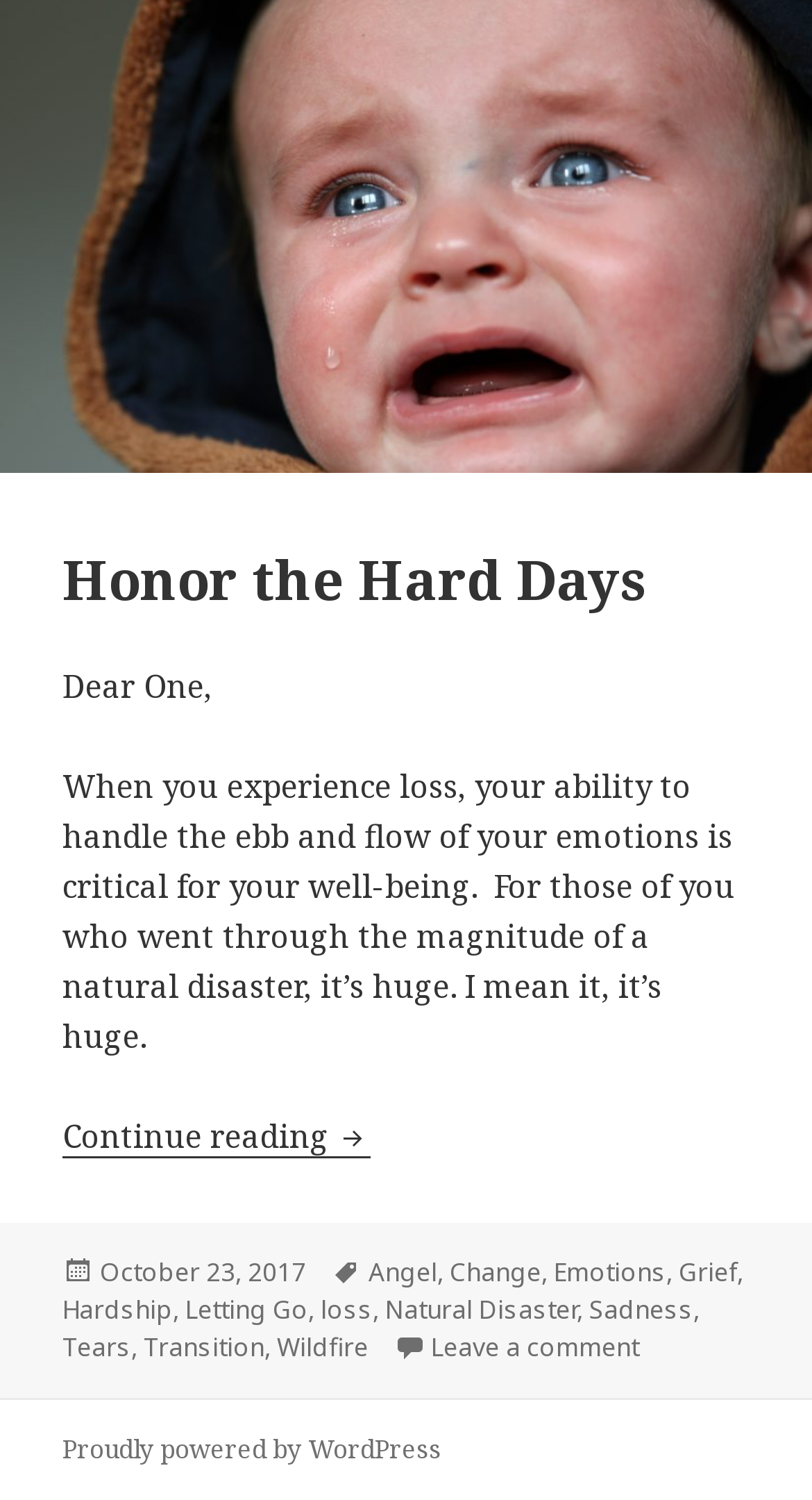How many tags are associated with the article?
Using the image, provide a detailed and thorough answer to the question.

The number of tags associated with the article can be counted by looking at the footer section, where there are 10 links labeled as tags, namely 'Angel', 'Change', 'Emotions', 'Grief', 'Hardship', 'Letting Go', 'loss', 'Natural Disaster', 'Sadness', and 'Tears'.